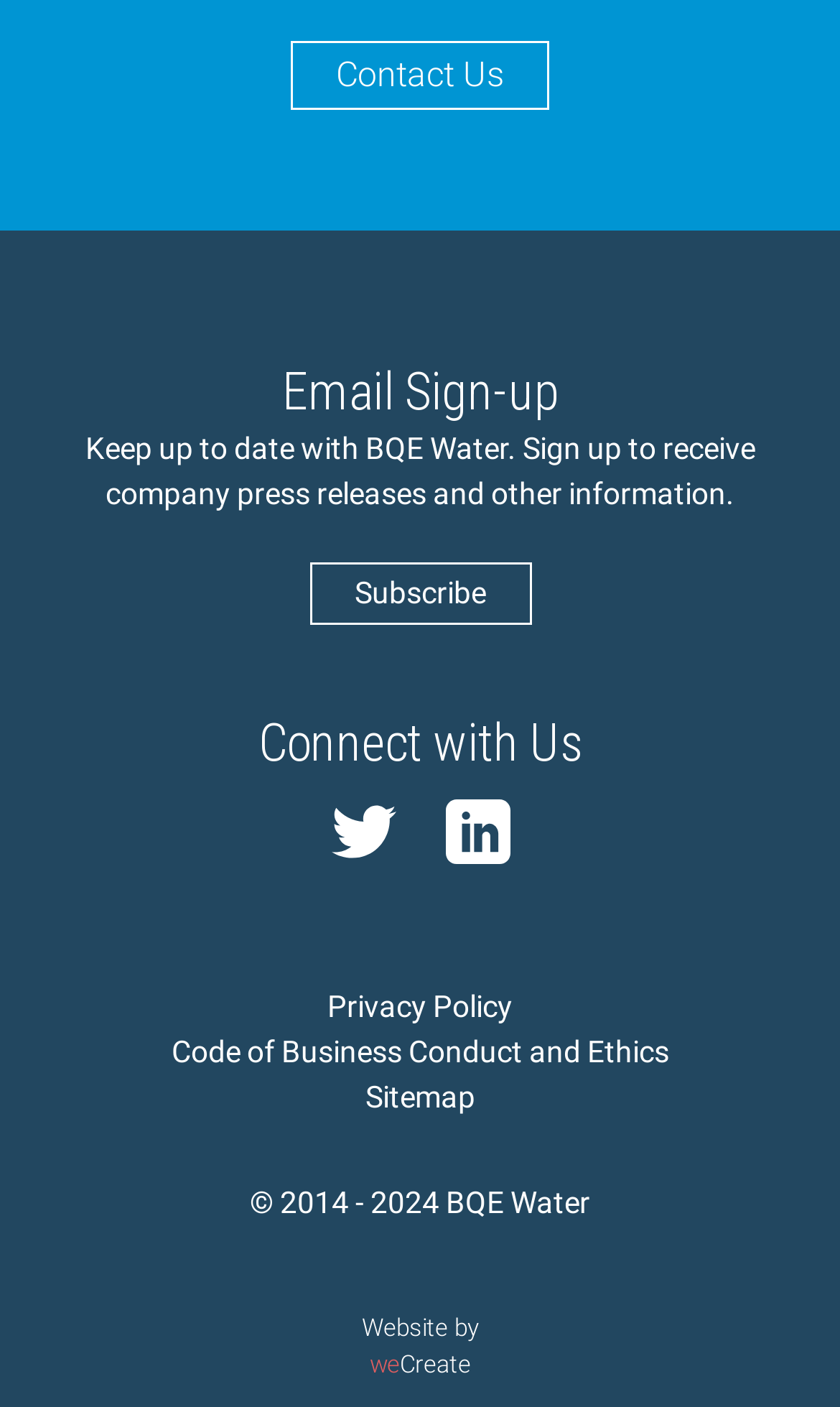Show the bounding box coordinates for the HTML element described as: "Subscribe".

[0.368, 0.399, 0.632, 0.444]